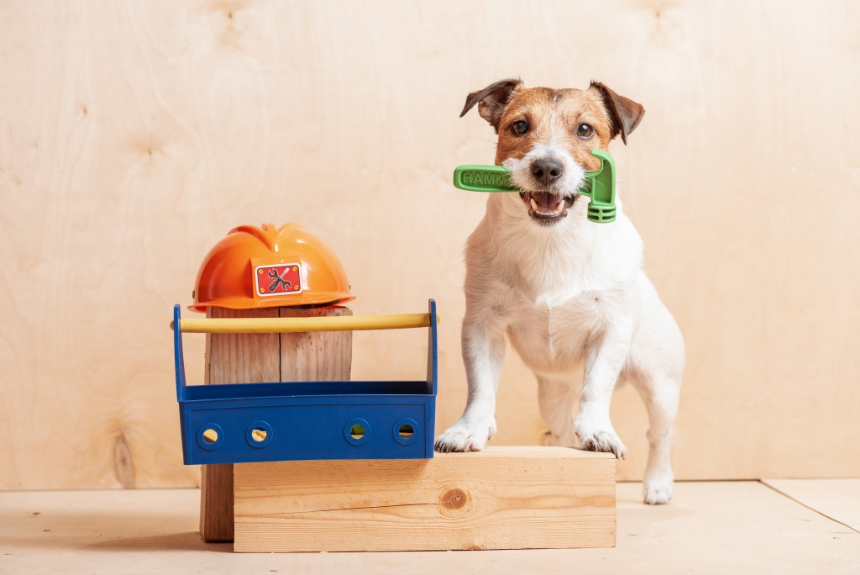What is on top of the stack of wooden blocks?
Provide an in-depth answer to the question, covering all aspects.

Next to the dog, a bright orange construction helmet rests atop a stack of wooden blocks, further enhancing the playful theme of a construction site.